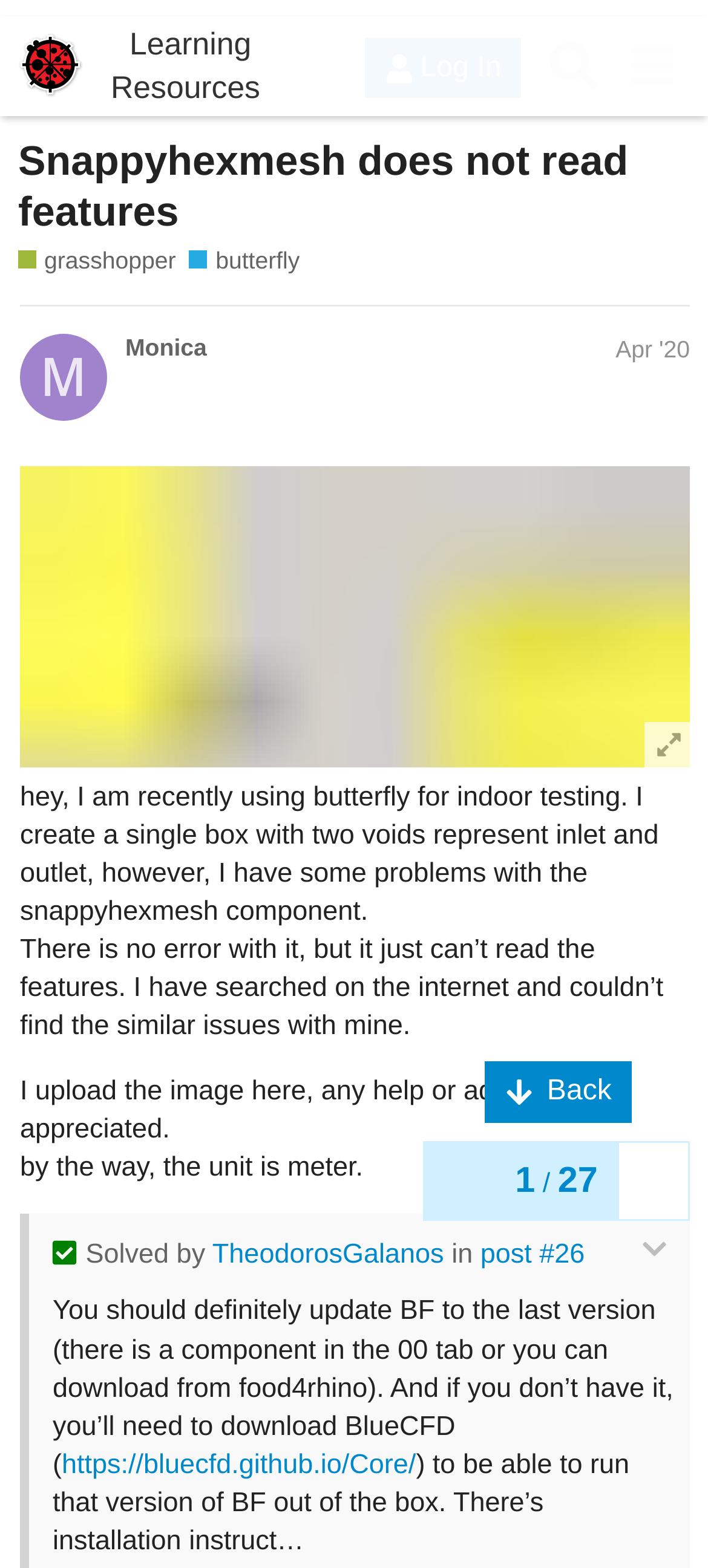What is the name of the tool mentioned in the post?
Based on the visual information, provide a detailed and comprehensive answer.

The name of the tool mentioned in the post can be determined by looking at the text 'I am recently using butterfly for indoor testing.' This text explicitly states that the tool being used is Butterfly.